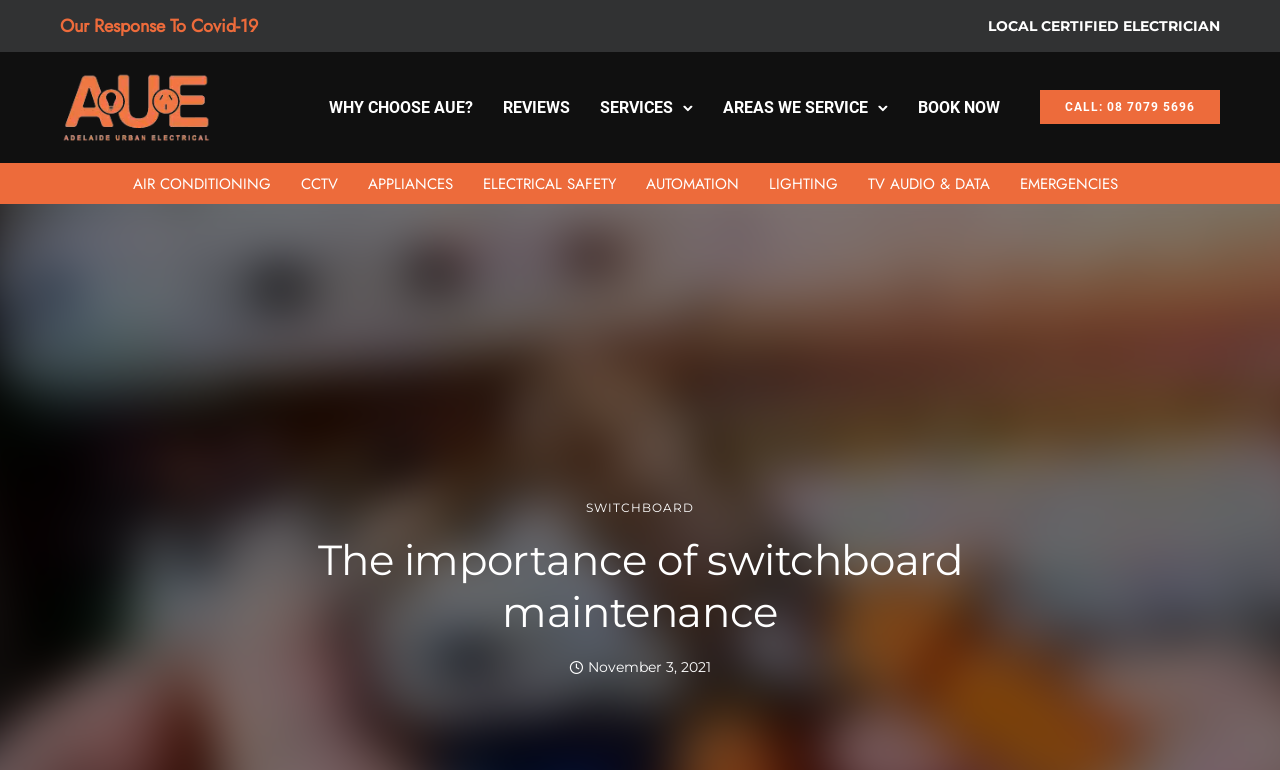Please look at the image and answer the question with a detailed explanation: What is the importance of the webpage's content?

The webpage's content seems to be focused on the importance of switchboard maintenance, as indicated by the heading 'The importance of switchboard maintenance' and the presence of a link with the same text.